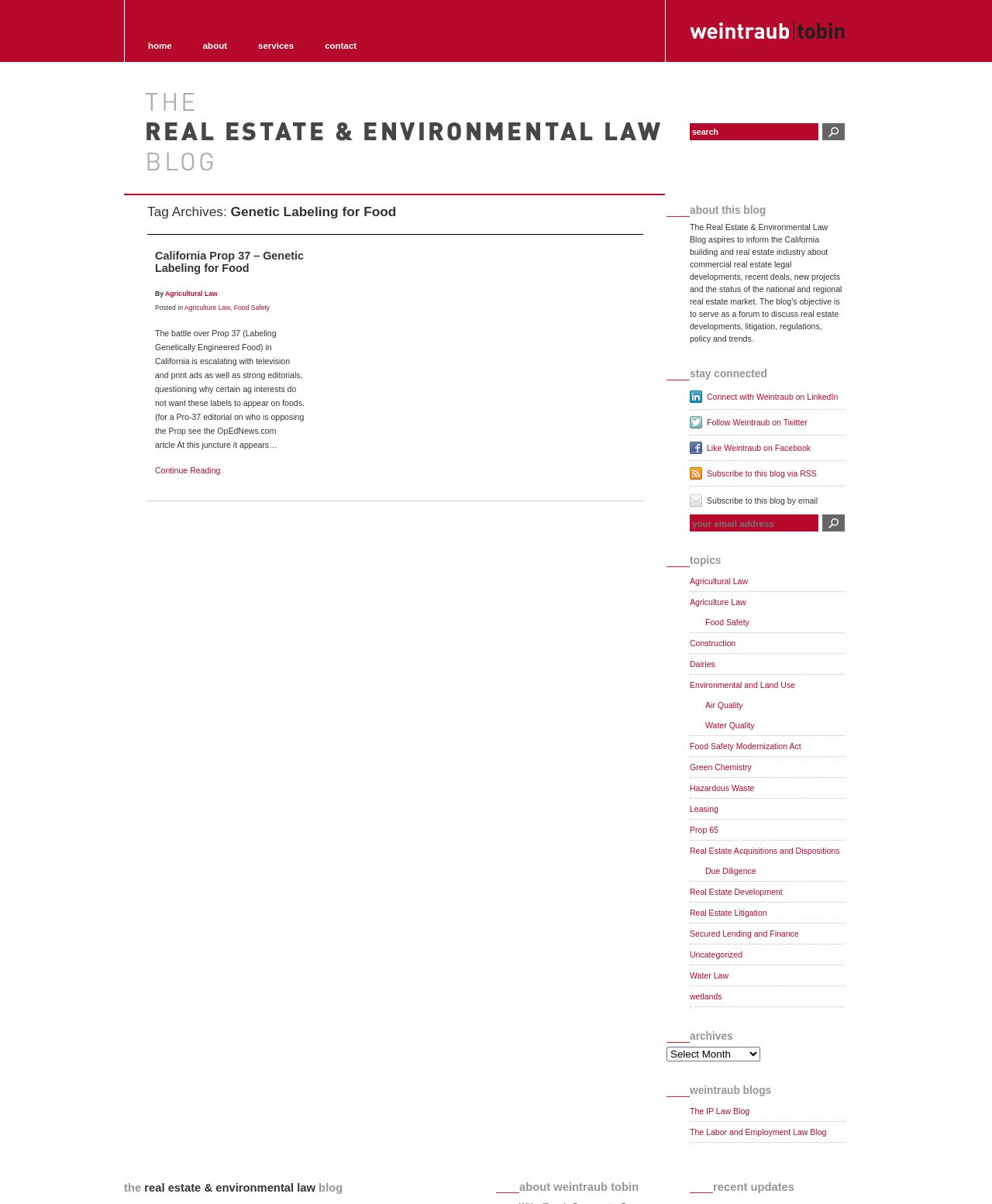Using the provided description value="Go", find the bounding box coordinates for the UI element. Provide the coordinates in (top-left x, top-left y, bottom-right x, bottom-right y) format, ensuring all values are between 0 and 1.

[0.829, 0.102, 0.852, 0.116]